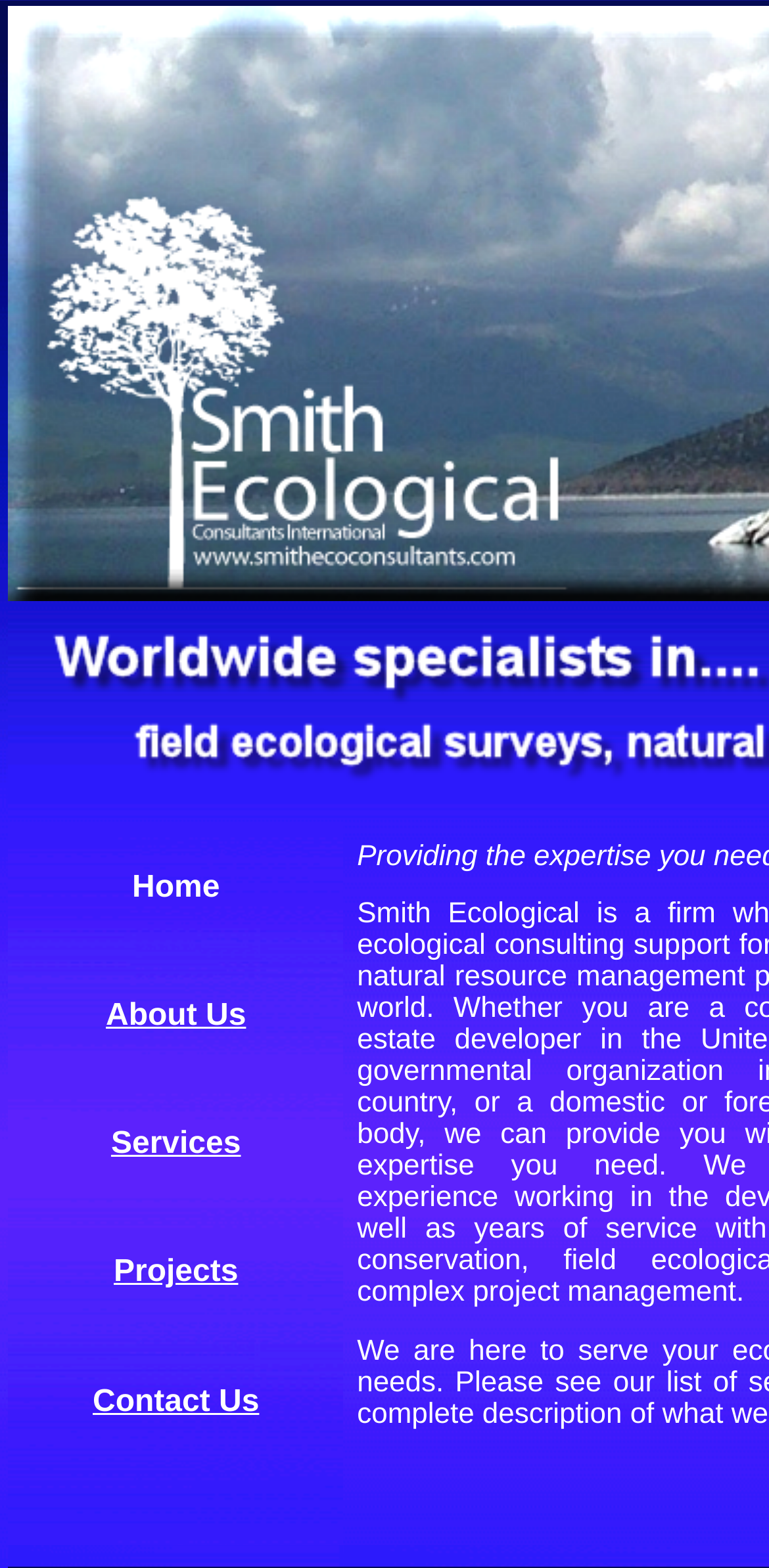Find the bounding box coordinates of the UI element according to this description: "Contact Us".

[0.121, 0.883, 0.337, 0.905]